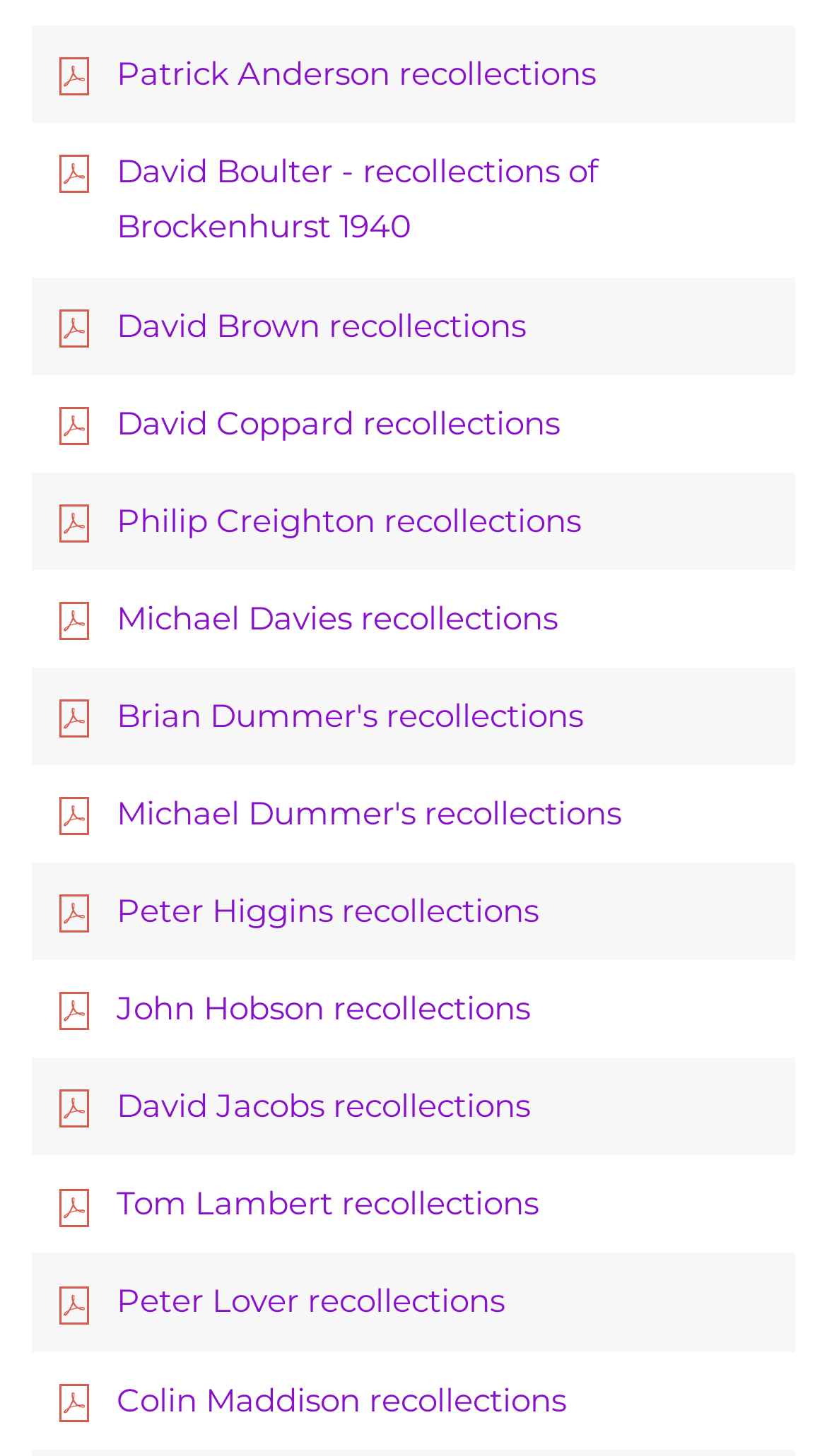Please answer the following question using a single word or phrase: Are the recollections listed in alphabetical order?

Yes